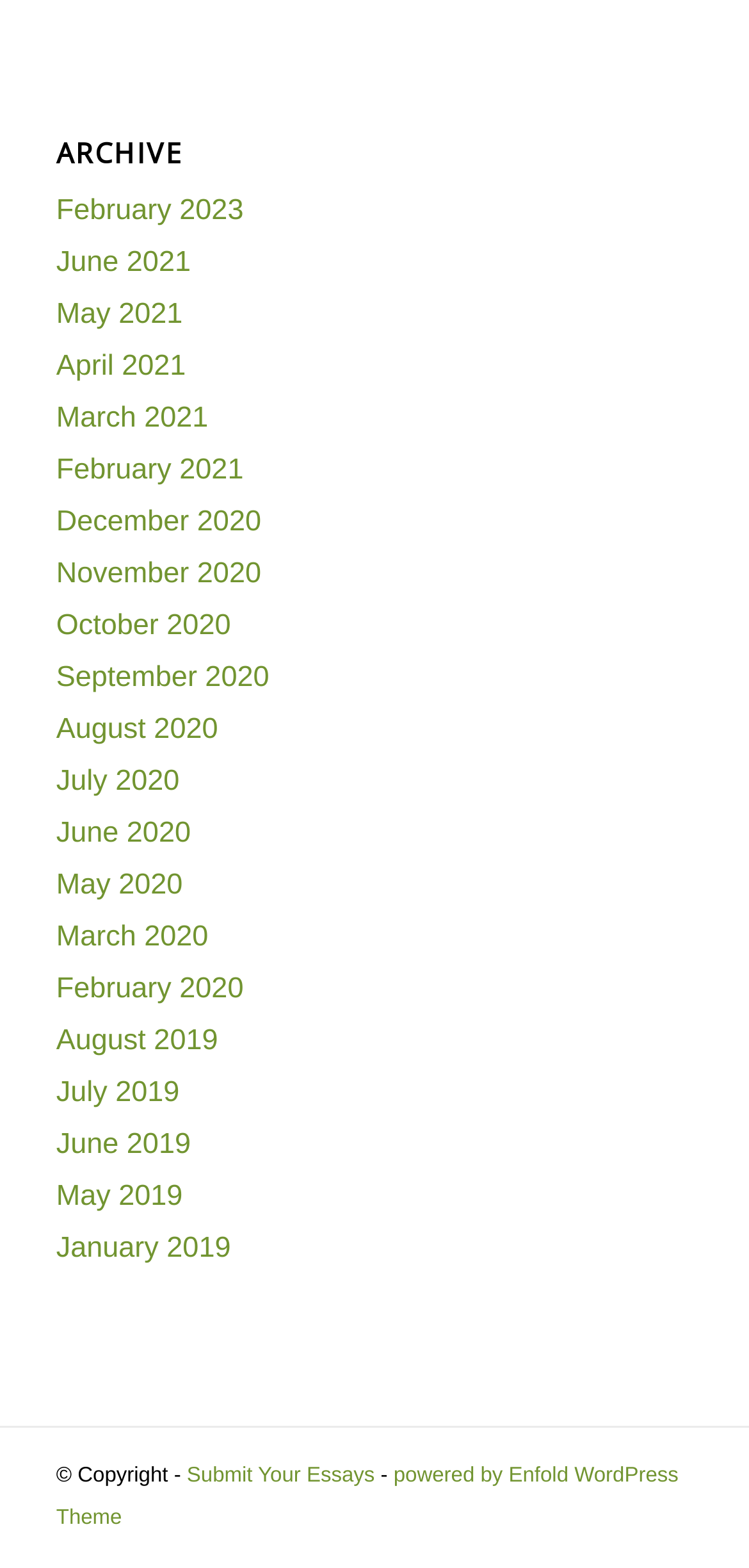Using floating point numbers between 0 and 1, provide the bounding box coordinates in the format (top-left x, top-left y, bottom-right x, bottom-right y). Locate the UI element described here: powered by Enfold WordPress Theme

[0.075, 0.934, 0.906, 0.975]